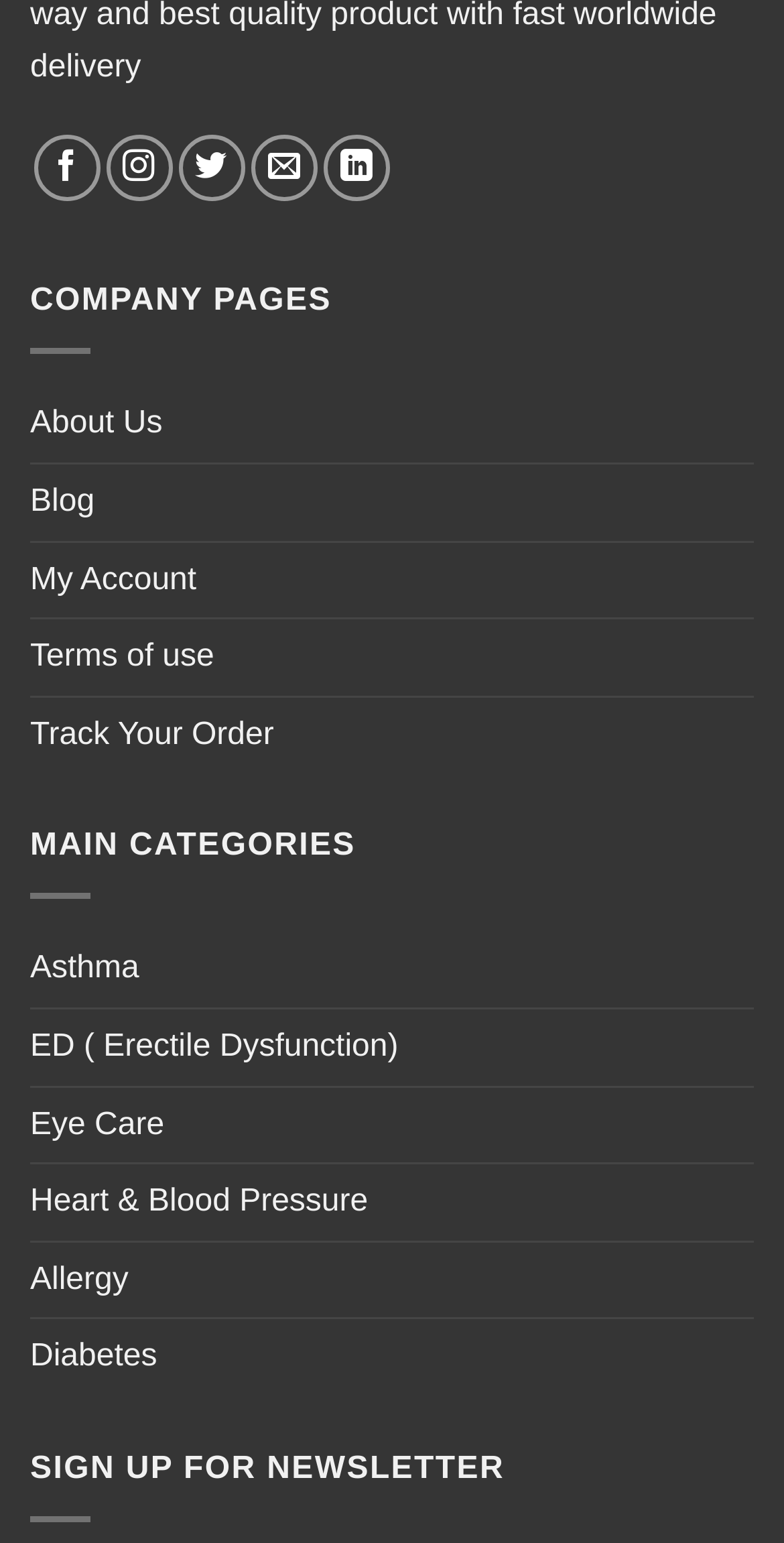How many sections are available on the webpage?
Based on the image, provide your answer in one word or phrase.

3